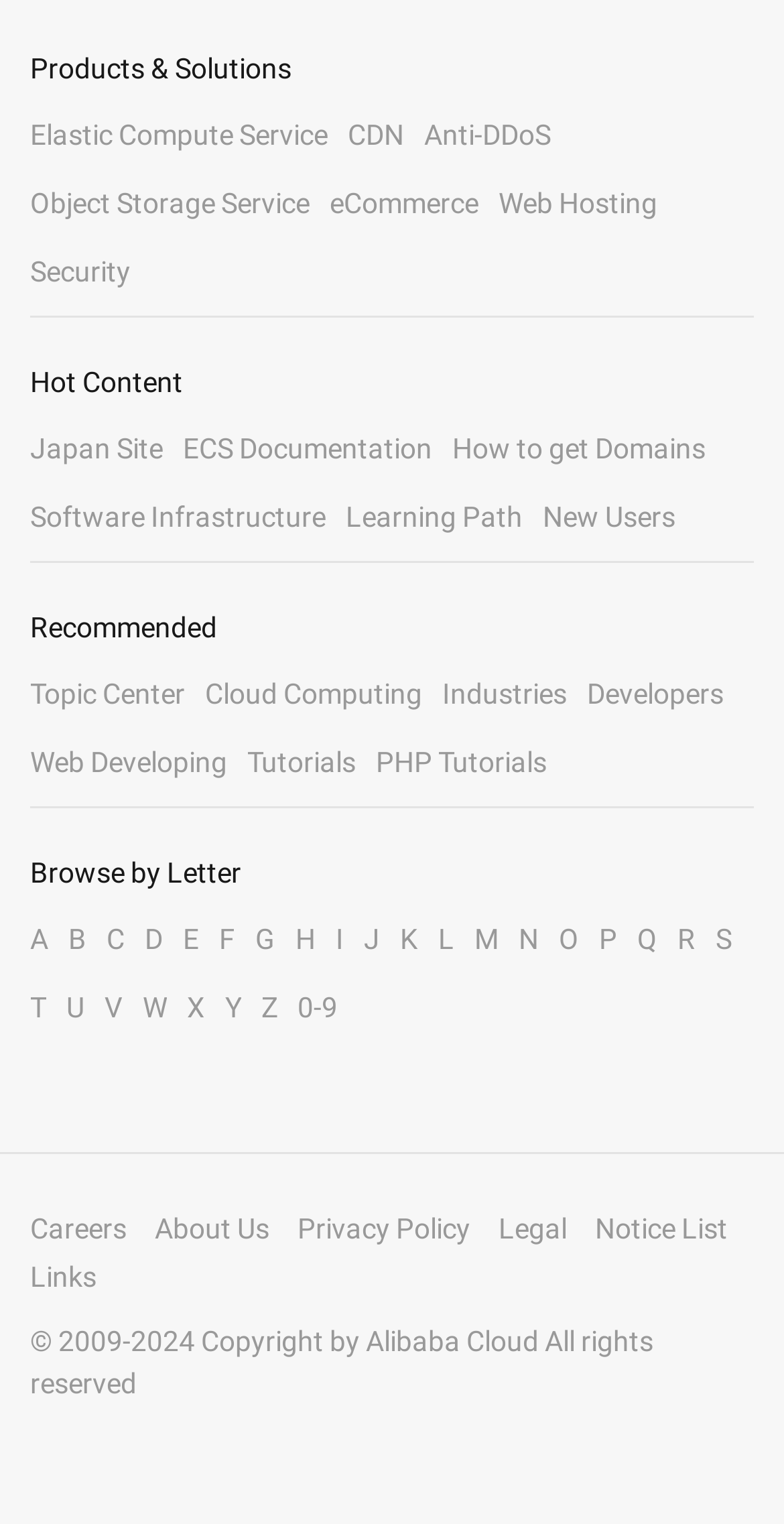Give a one-word or short-phrase answer to the following question: 
What is the copyright year range of Alibaba Cloud?

2009-2024